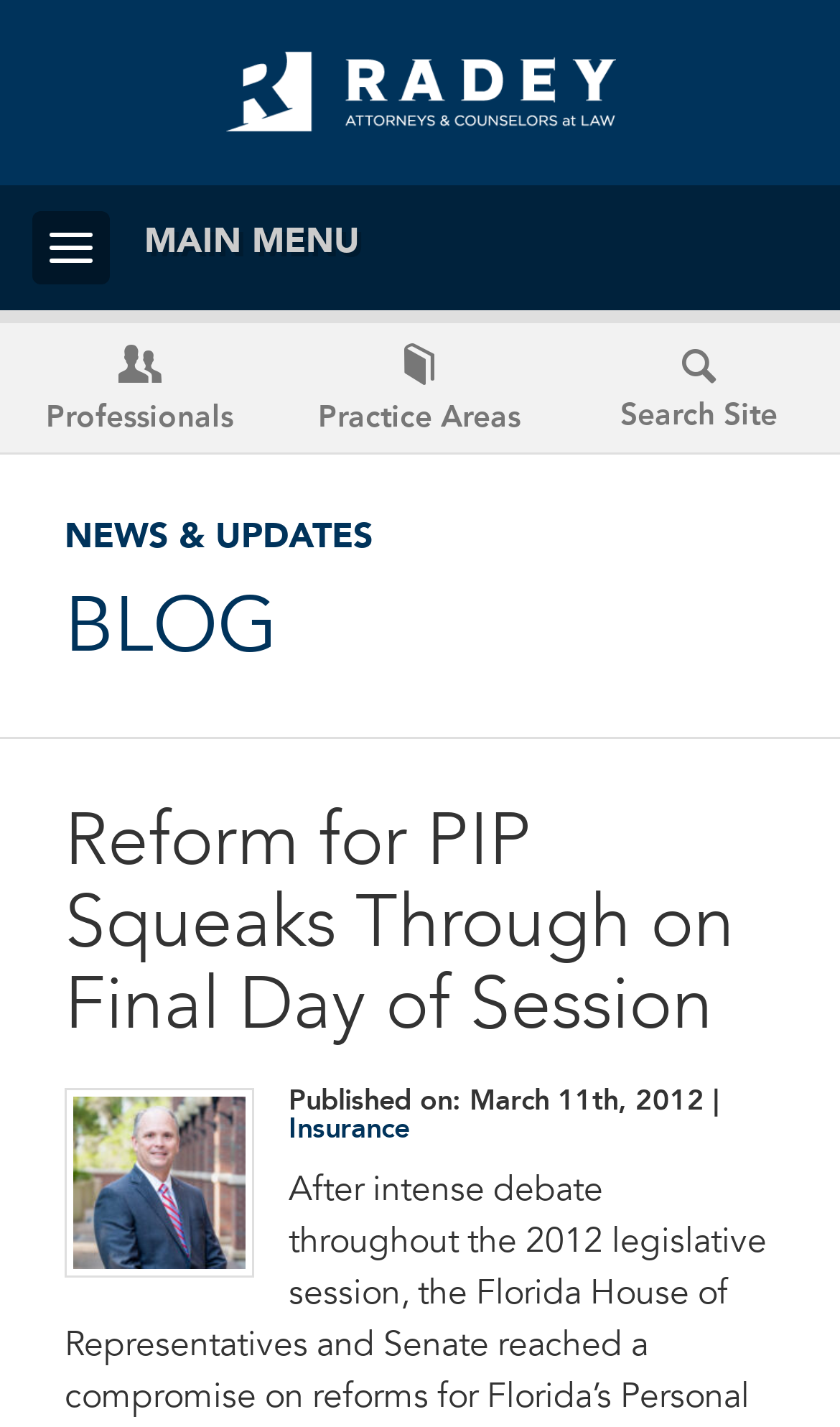Look at the image and give a detailed response to the following question: What are the main menu items?

The main menu items can be found horizontally aligned at the top of the webpage, which are 'Professionals', 'Practice Areas', and 'Search Site'.